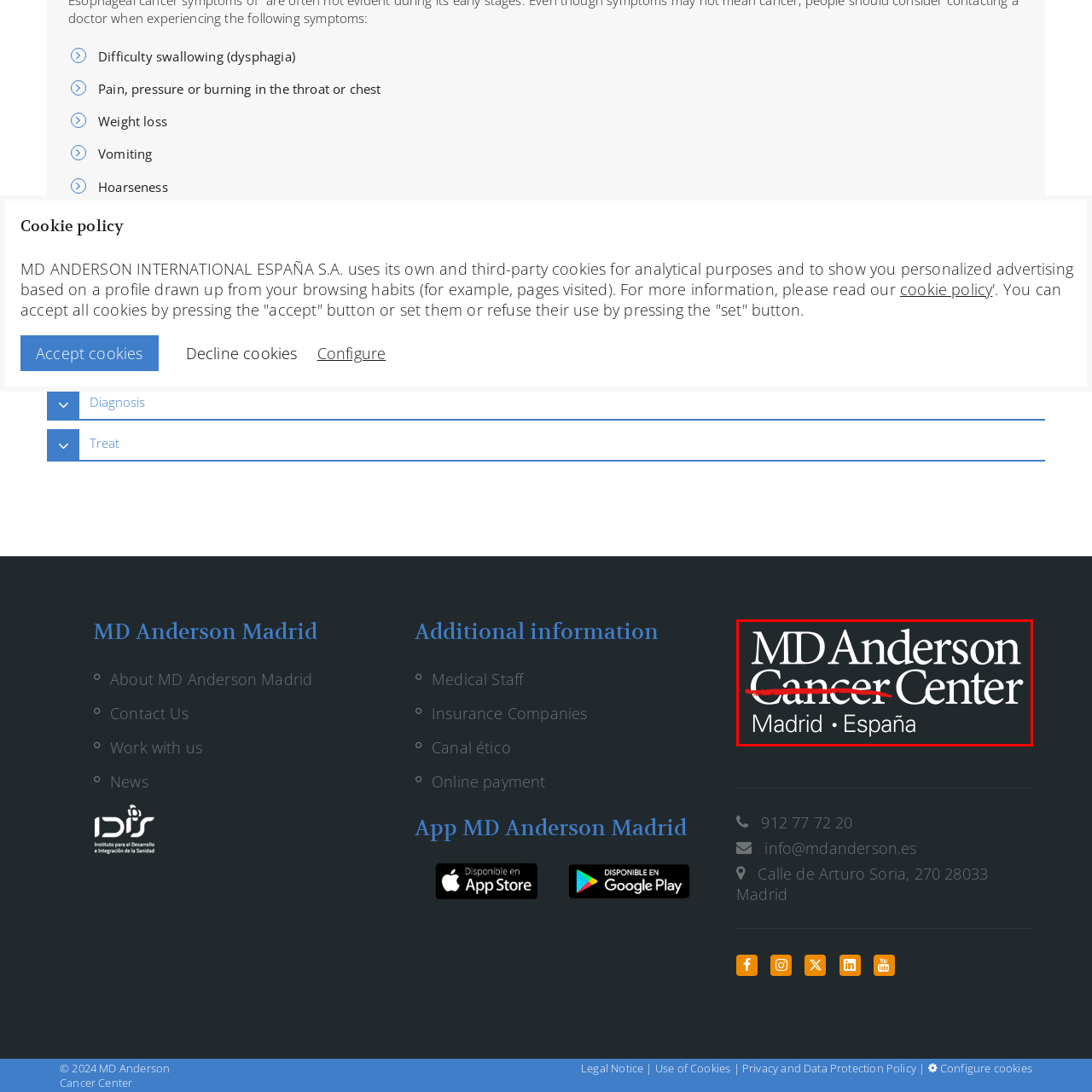Focus your attention on the picture enclosed within the red border and formulate a detailed answer to the question below, using the image as your primary reference: 
Where is the MD Anderson Cancer Center located?

The location identifiers 'Madrid' and 'España' are displayed below the institution's name, indicating that the MD Anderson Cancer Center is located in Madrid, Spain.